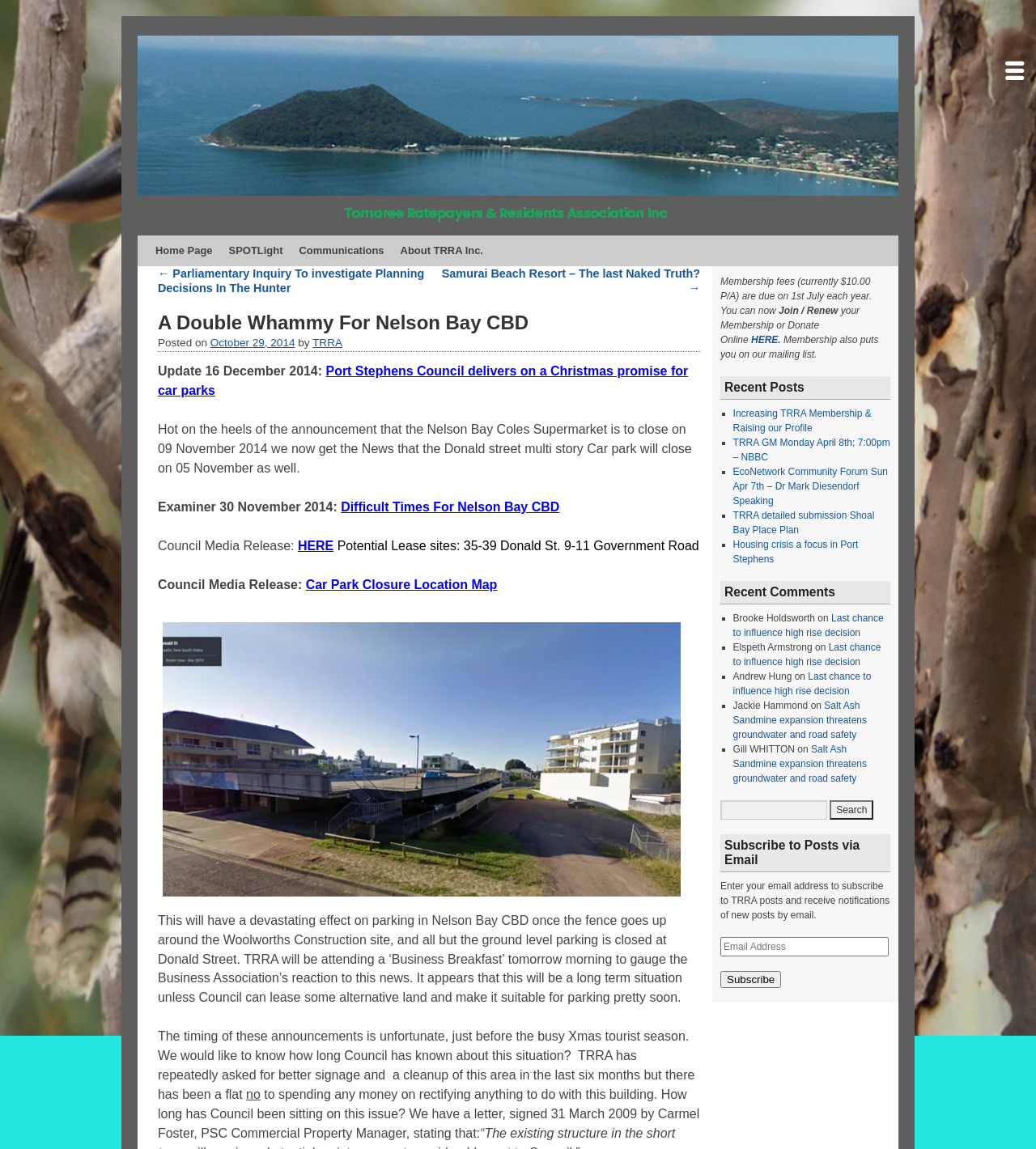Please indicate the bounding box coordinates of the element's region to be clicked to achieve the instruction: "Join or renew membership". Provide the coordinates as four float numbers between 0 and 1, i.e., [left, top, right, bottom].

[0.752, 0.265, 0.809, 0.275]